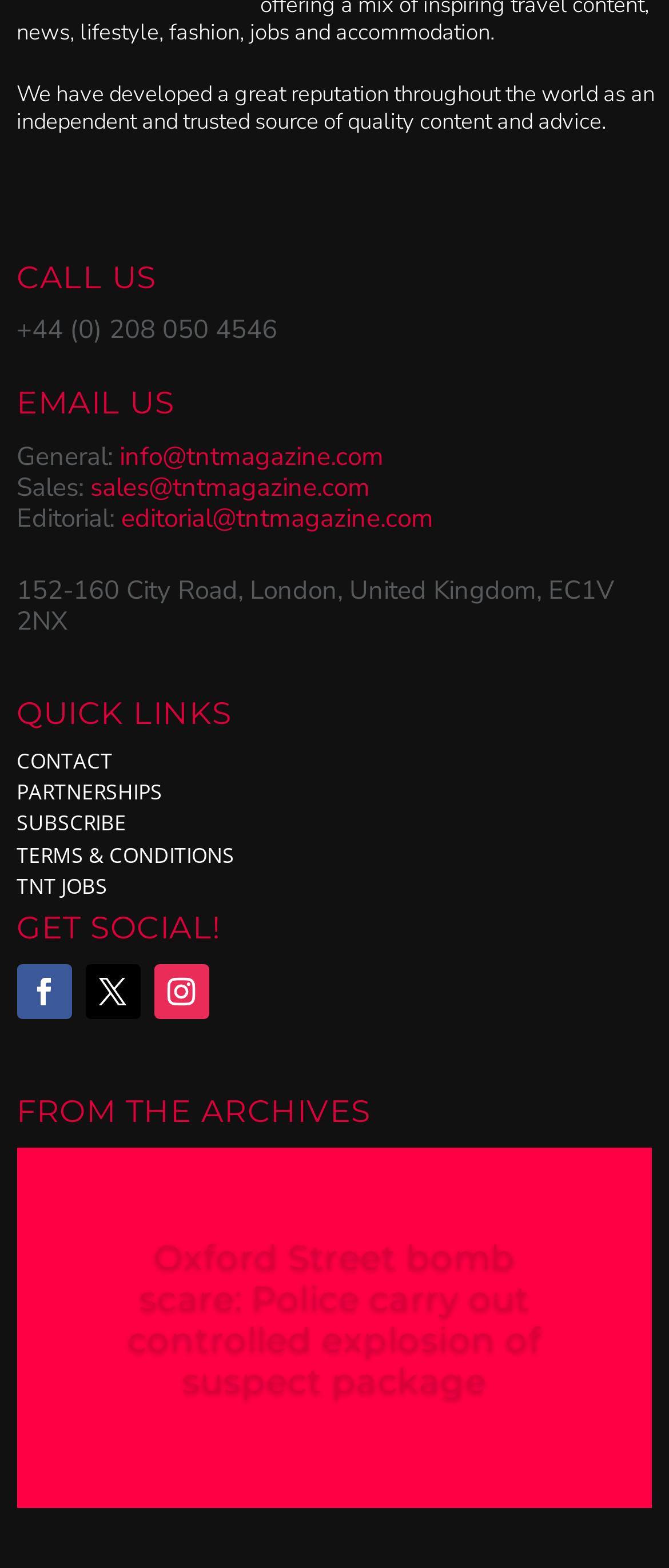Identify the bounding box for the UI element described as: "Follow". The coordinates should be four float numbers between 0 and 1, i.e., [left, top, right, bottom].

[0.23, 0.615, 0.312, 0.65]